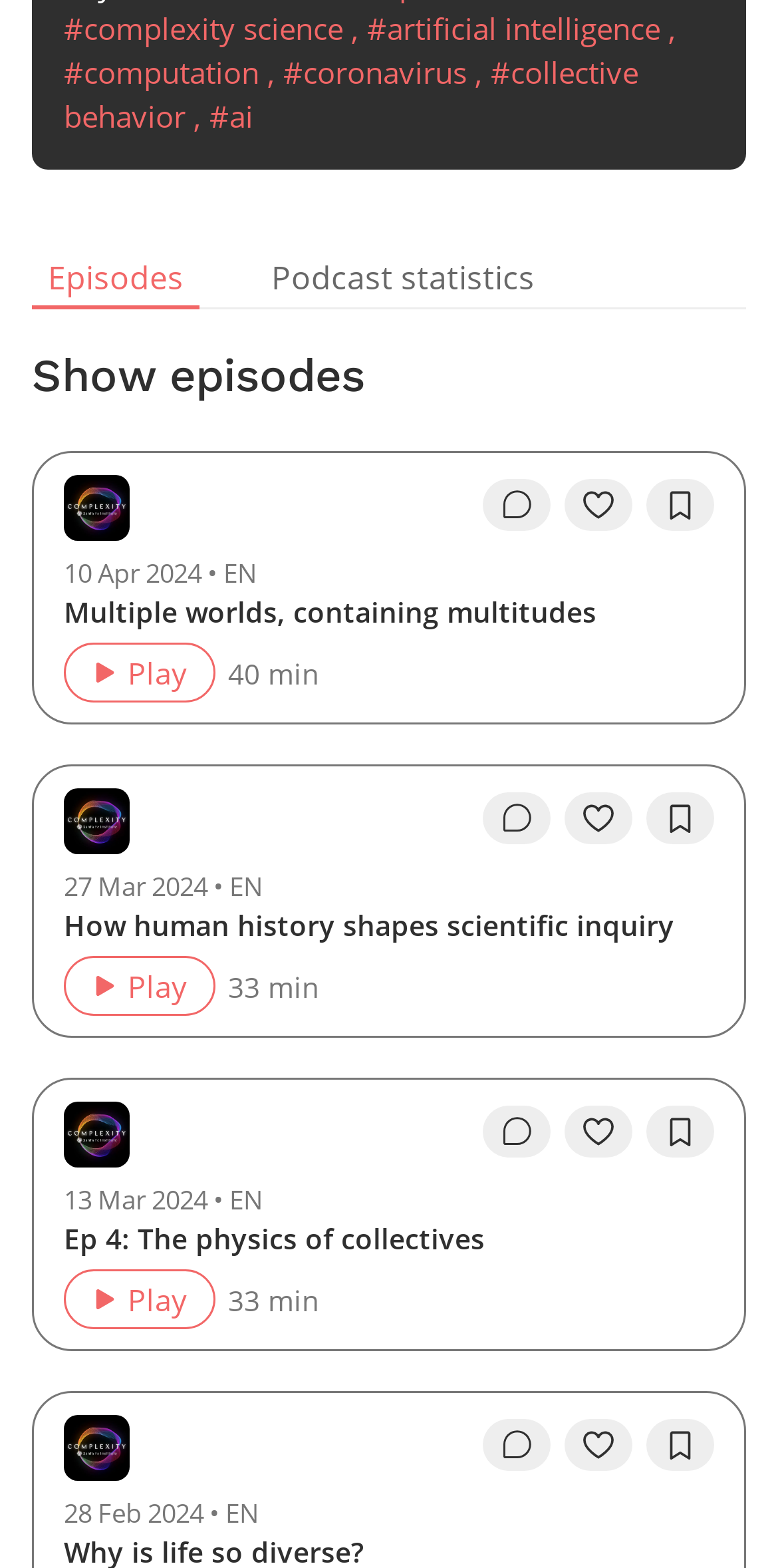What is the language of the episodes?
Using the image as a reference, give a one-word or short phrase answer.

EN